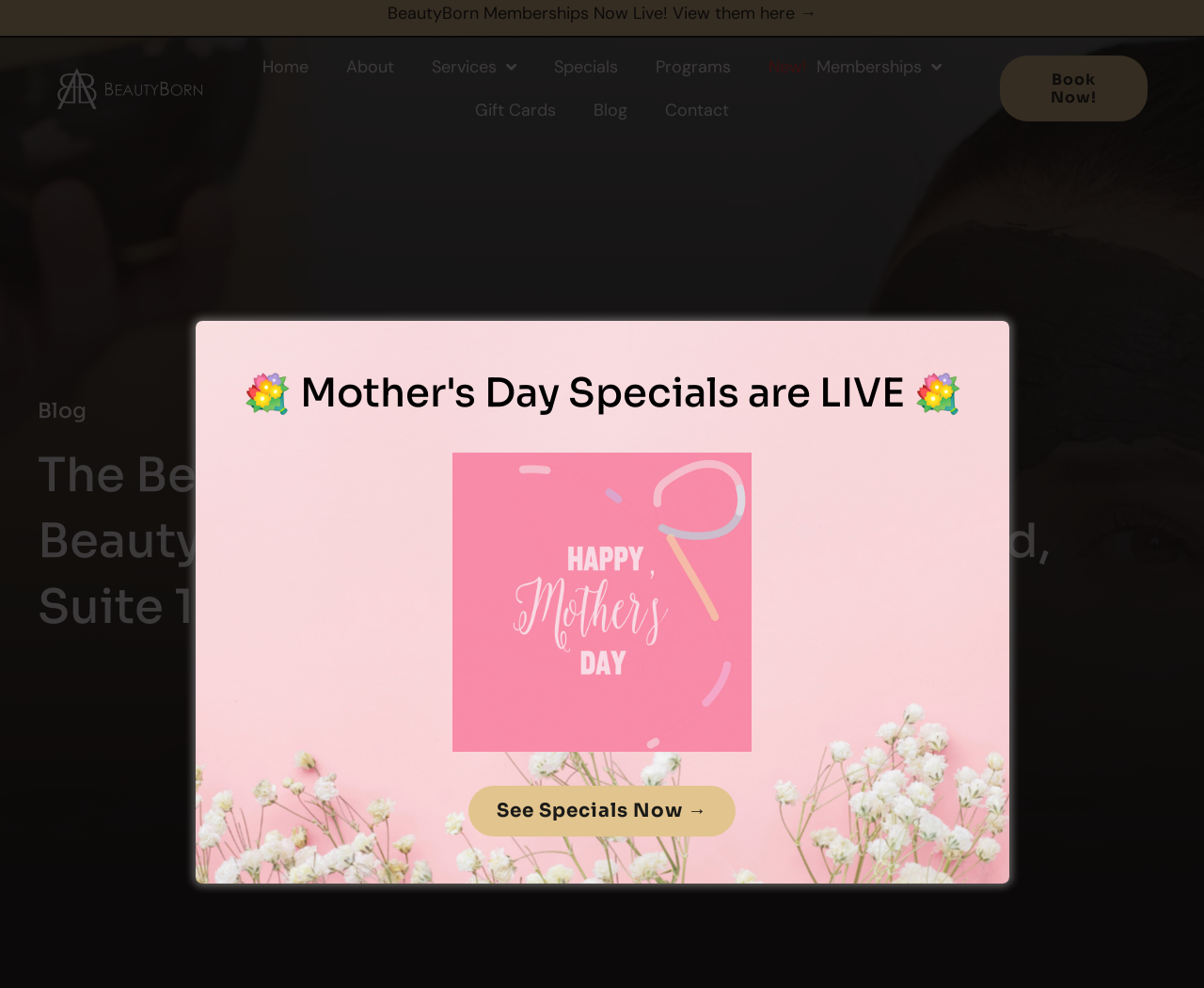Use a single word or phrase to answer this question: 
What is the purpose of the 'Book Now!' button?

To book an appointment